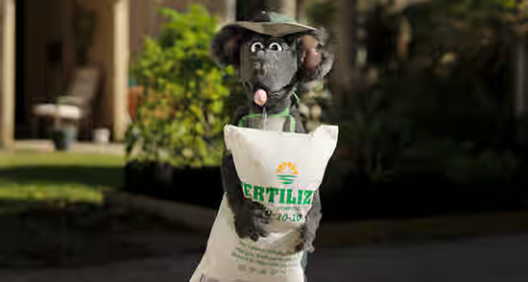Provide a short, one-word or phrase answer to the question below:
What is the tone of the image?

Whimsical